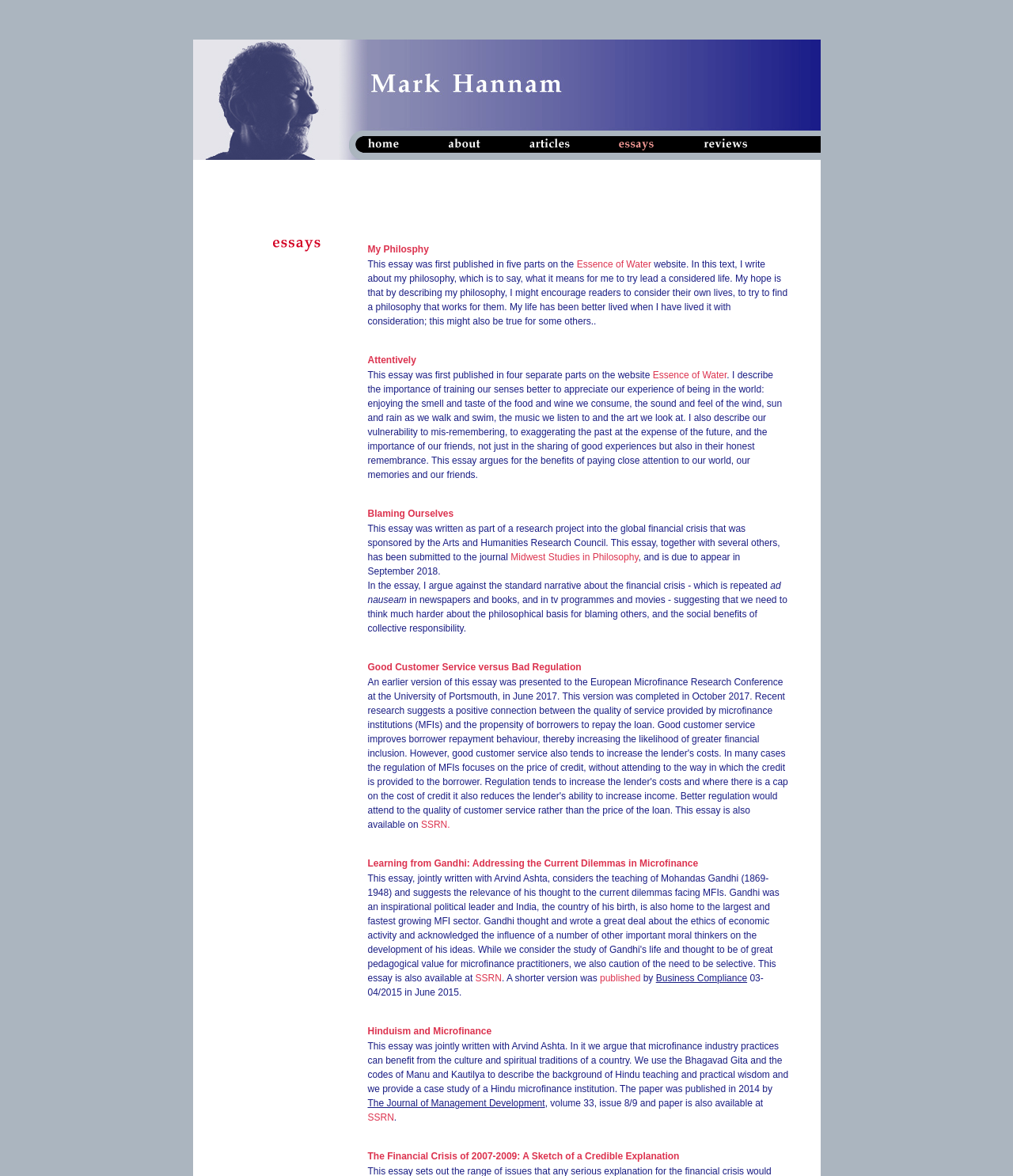Offer a detailed account of what is visible on the webpage.

This webpage is the personal website of Mark Hannam, where he shares his essays and writings on various topics such as philosophy, finance, social enterprise, politics, and art. 

At the top of the page, there is a header section with a table row containing two cells. The first cell has an image of Mark Hannam, and the second cell is empty. Below this header section, there is a navigation menu with links to different sections of the website, including "home", "about", "articles", "essays", and "reviews". Each link has a corresponding image.

The main content of the webpage is divided into several sections. The first section has a title "Essays" and contains a brief introduction to Mark Hannam's philosophy, which is about leading a considered life. Below this introduction, there are links to several essays, including "My Philosophy", "Essence of Water", "Attentively", "Blaming Ourselves", and others. Each essay has a brief summary or description.

The essays are arranged in a list, with each essay title followed by a brief text describing the content of the essay. Some essays have additional links to external sources, such as academic journals or research papers. The webpage also includes images and icons throughout the content, but they do not appear to be the main focus of the page.

Overall, the webpage has a simple and clean design, with a focus on showcasing Mark Hannam's writings and essays on various topics.